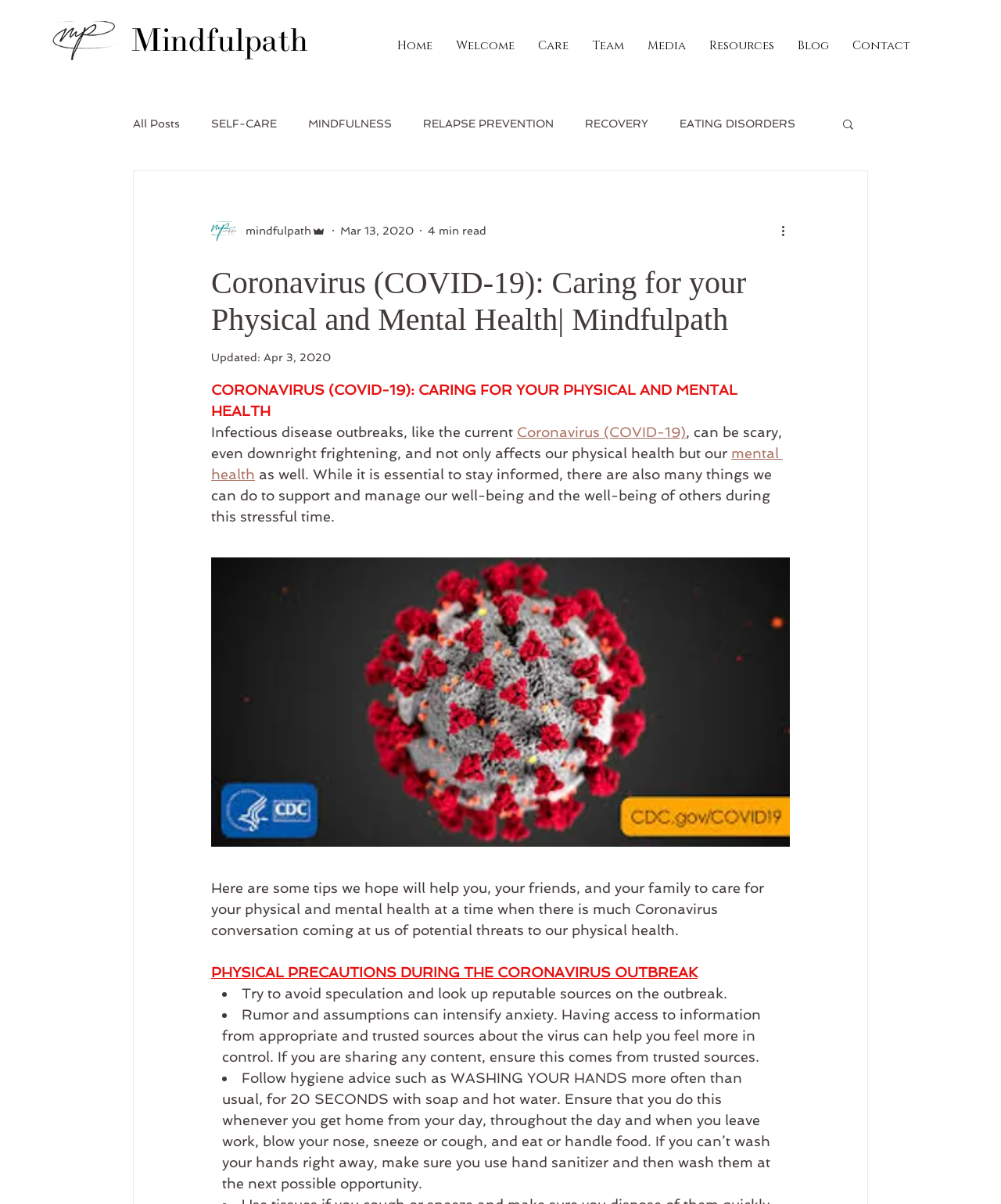Answer in one word or a short phrase: 
What is the name of the website?

Mindfulpath